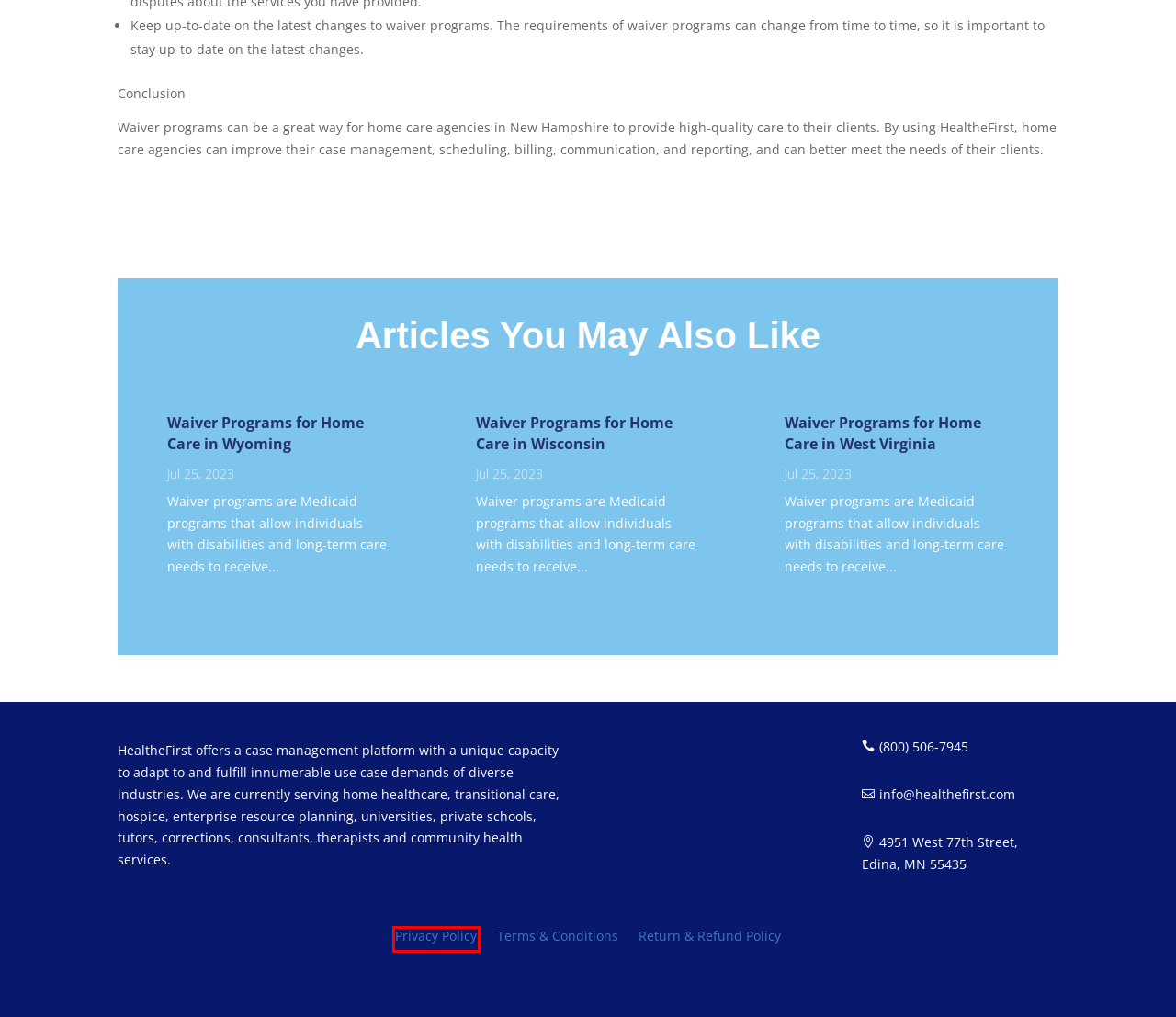You are provided with a screenshot of a webpage that has a red bounding box highlighting a UI element. Choose the most accurate webpage description that matches the new webpage after clicking the highlighted element. Here are your choices:
A. Waiver Programs for Home Care in Wyoming | HealtheFirst
B. Waiver Programs for Home Care in Wisconsin | HealtheFirst
C. Terms & Conditions | HealtheFirst
D. Waiver Programs for Home Care in West Virginia | HealtheFirst
E. Privacy Policy | HealtheFirst
F. HealtheFirst | HealtheFirst
G. Our Leadership Team | HealtheFirst
H. Return & Refund Policy | HealtheFirst

E